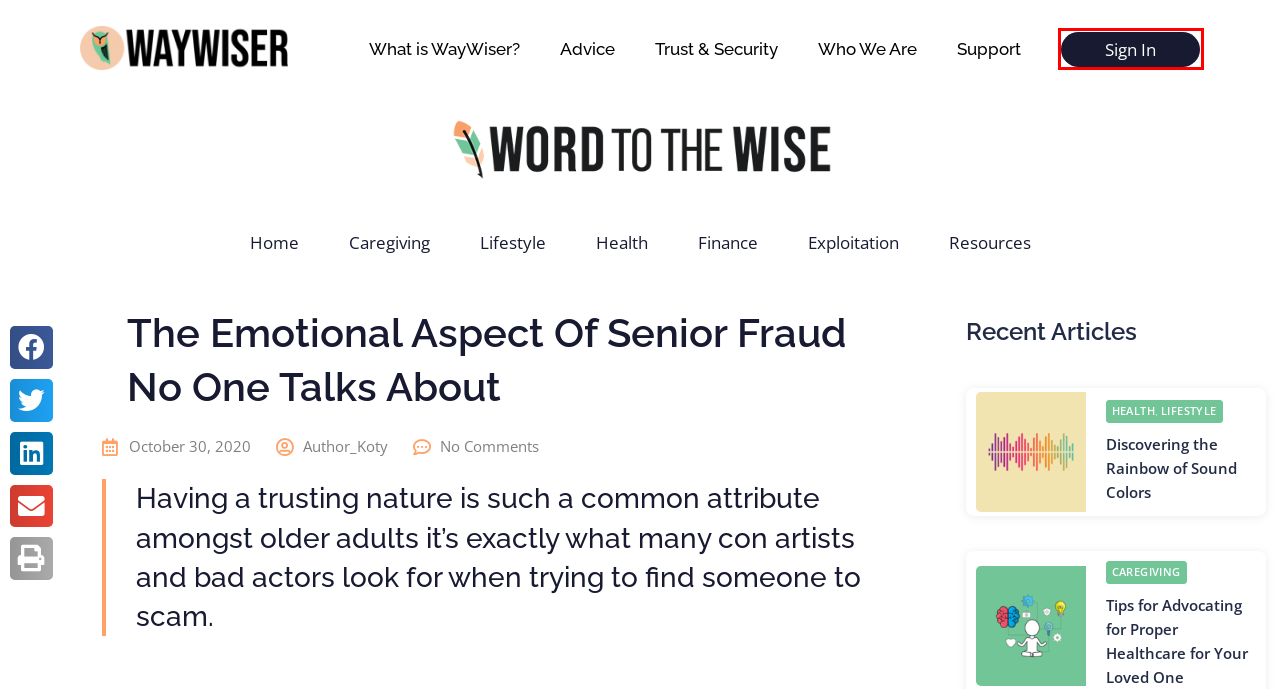You are provided with a screenshot of a webpage where a red rectangle bounding box surrounds an element. Choose the description that best matches the new webpage after clicking the element in the red bounding box. Here are the choices:
A. About Us - WayWiser
B. Security - WayWiser
C. Exploitation - WayWiser
D. WayWiser - Get Connected. Stay Protected.
E. Resources - WayWiser
F. Finance - WayWiser
G. Lifestyle - WayWiser
H. Get Connected. Stay Protected. - WayWiser

D